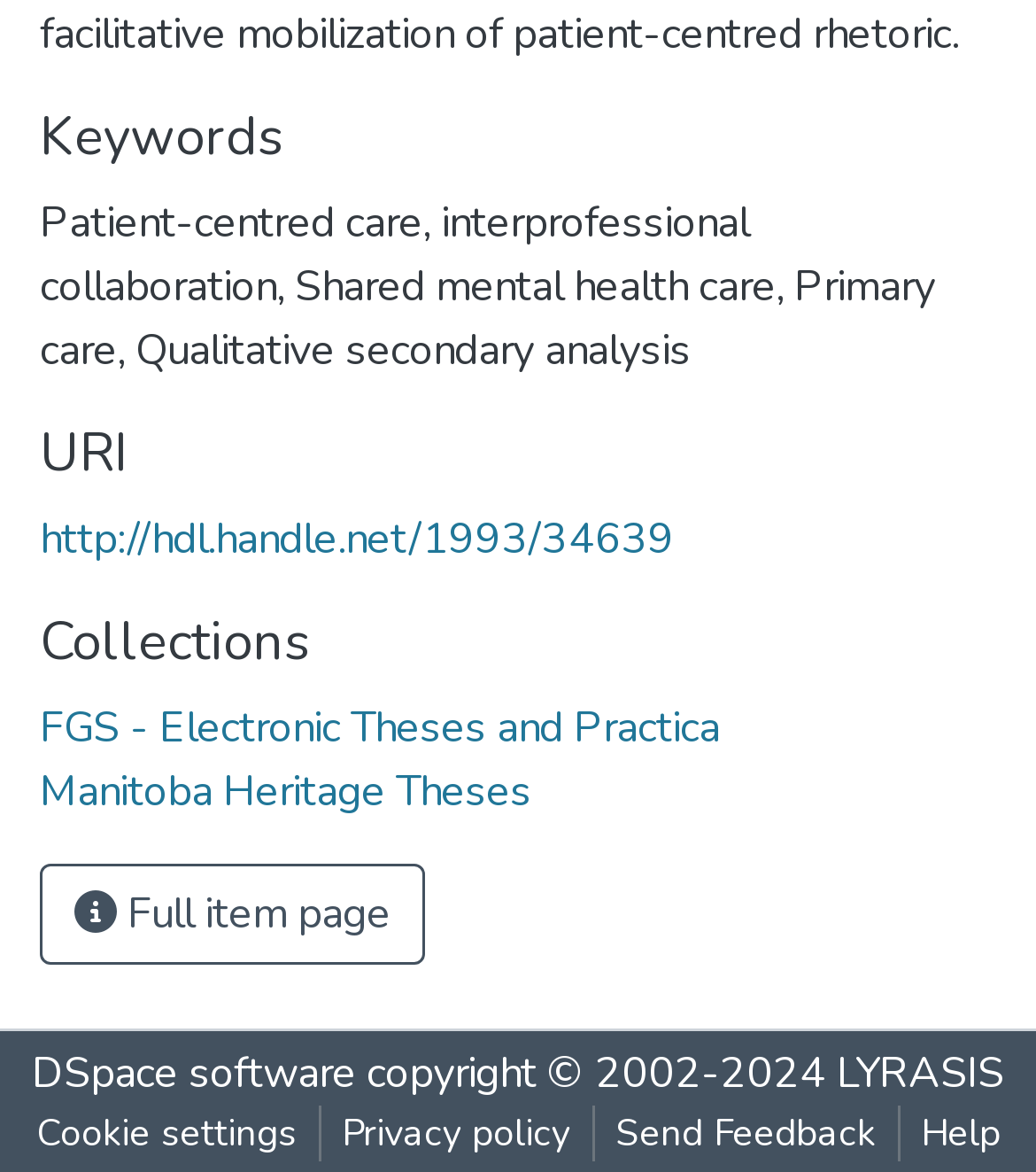What is the copyright year range?
Refer to the image and provide a concise answer in one word or phrase.

2002-2024